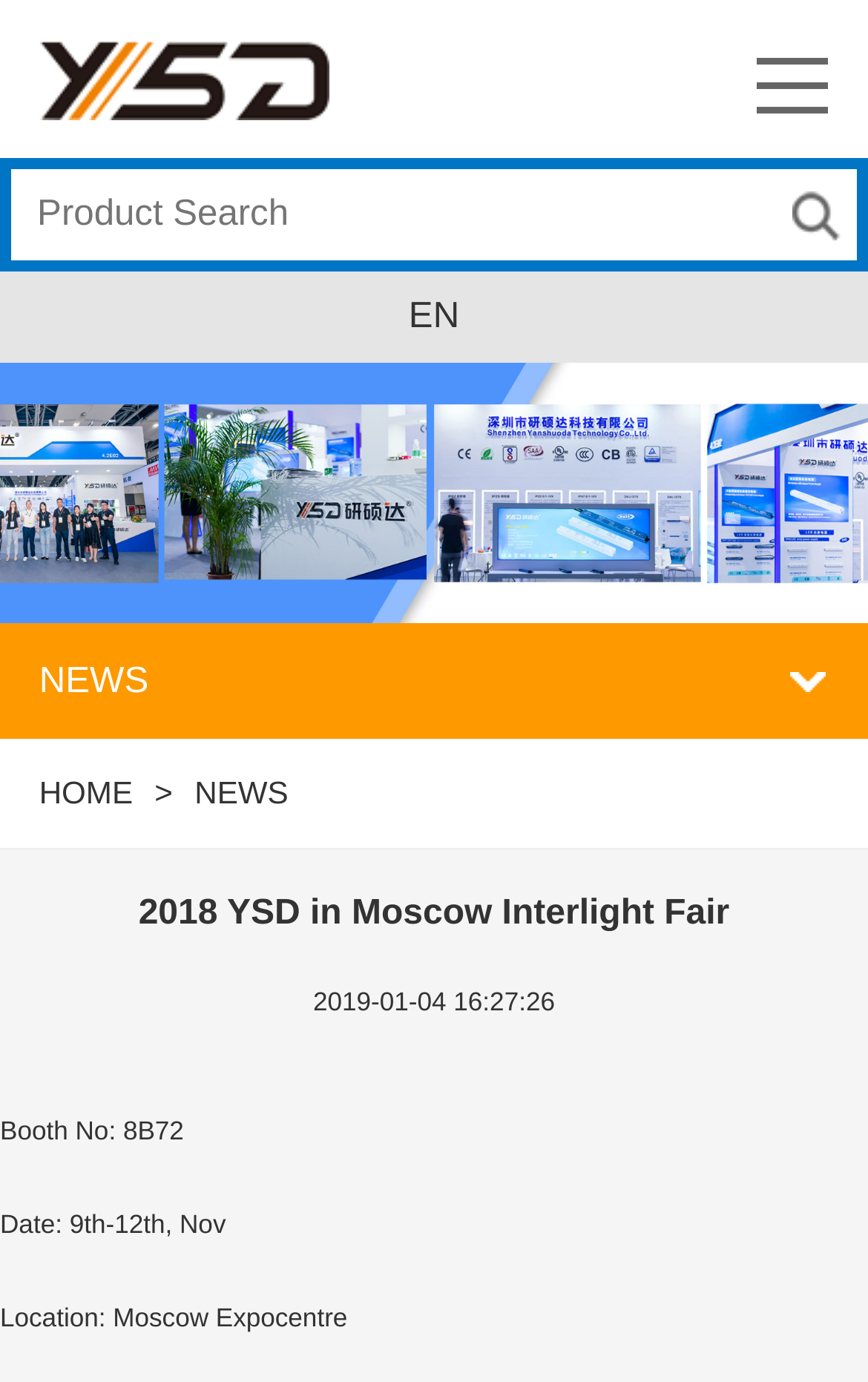Answer the question in one word or a short phrase:
What is the date of the event?

9th-12th, Nov